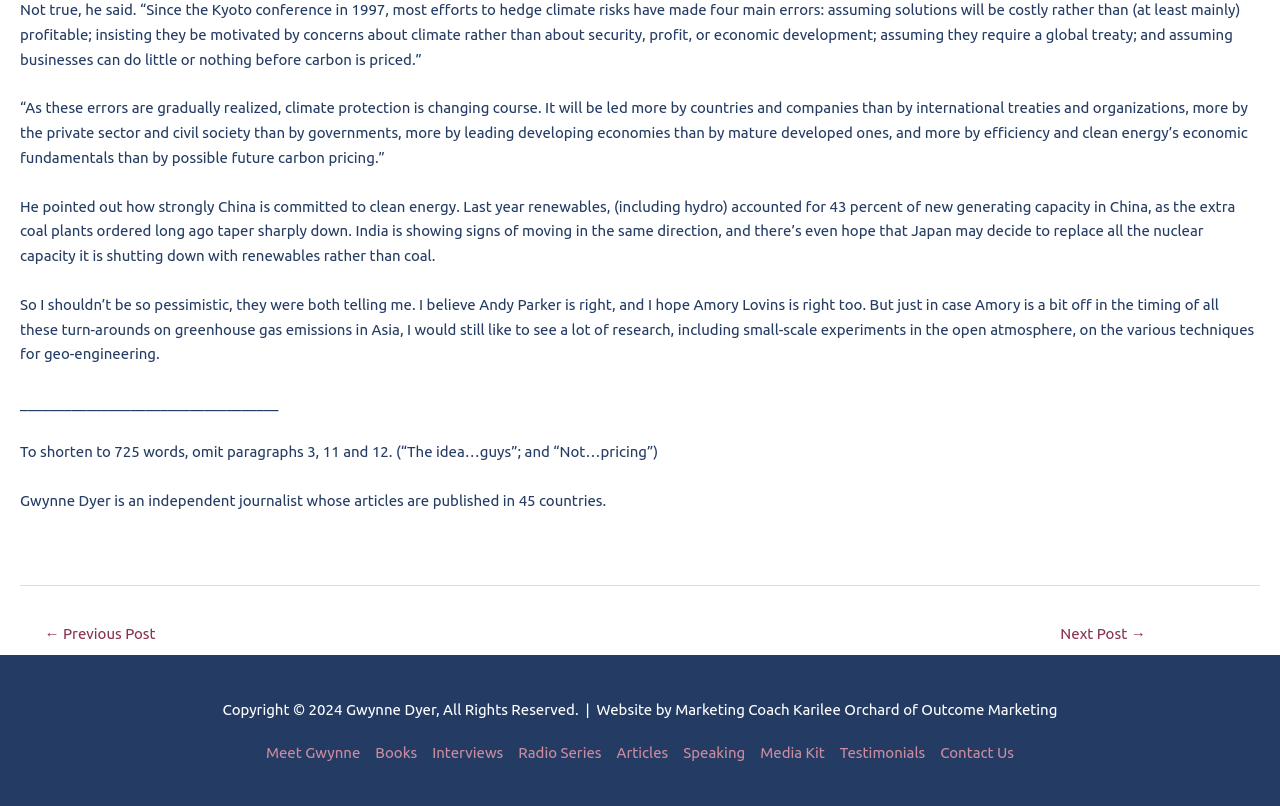Given the element description: "Meet Gwynne", predict the bounding box coordinates of this UI element. The coordinates must be four float numbers between 0 and 1, given as [left, top, right, bottom].

[0.208, 0.922, 0.287, 0.944]